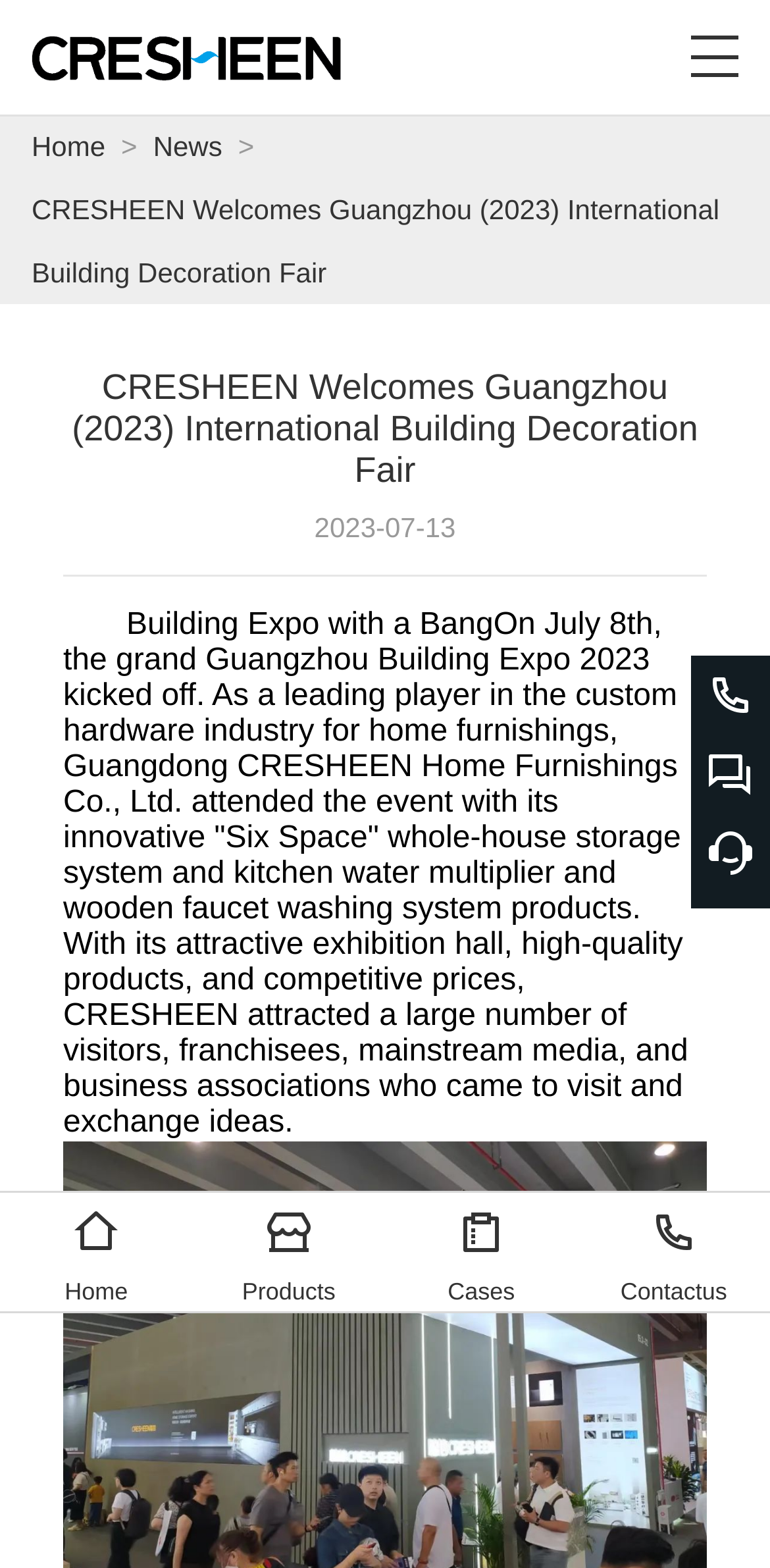What is the date of the Guangzhou Building Expo 2023?
From the image, respond with a single word or phrase.

2023-07-13